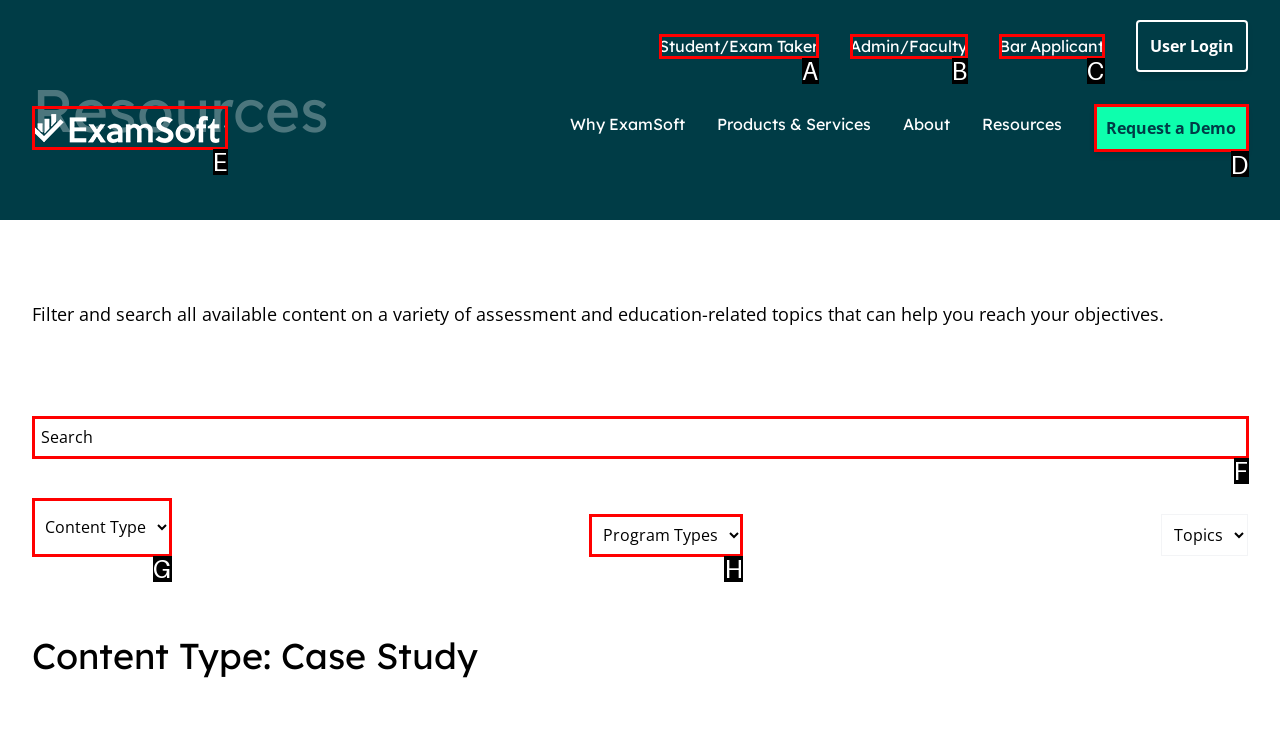Determine which UI element I need to click to achieve the following task: Click on Request a Demo Provide your answer as the letter of the selected option.

D